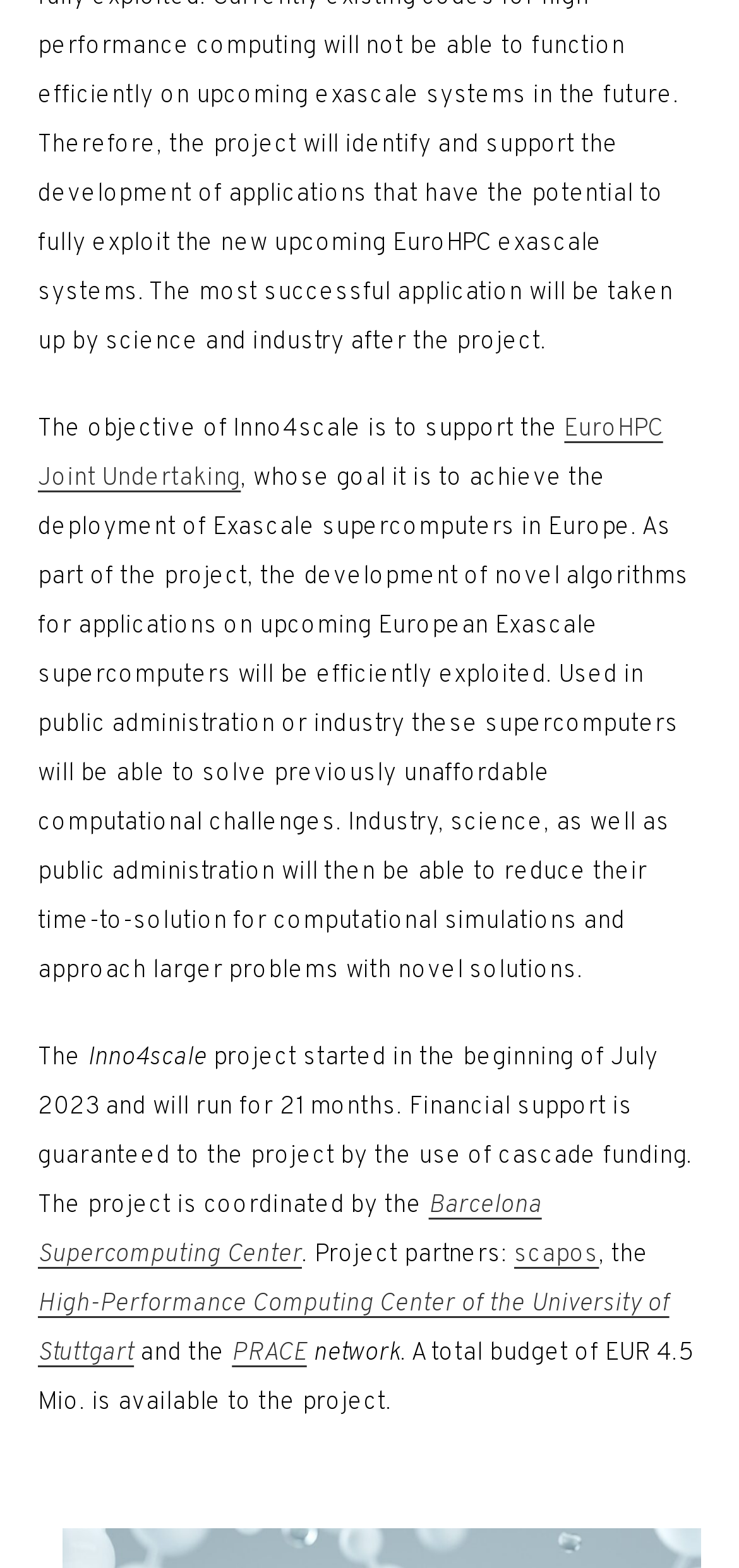Using the description "Barcelona Supercomputing Center", predict the bounding box of the relevant HTML element.

[0.051, 0.76, 0.733, 0.811]